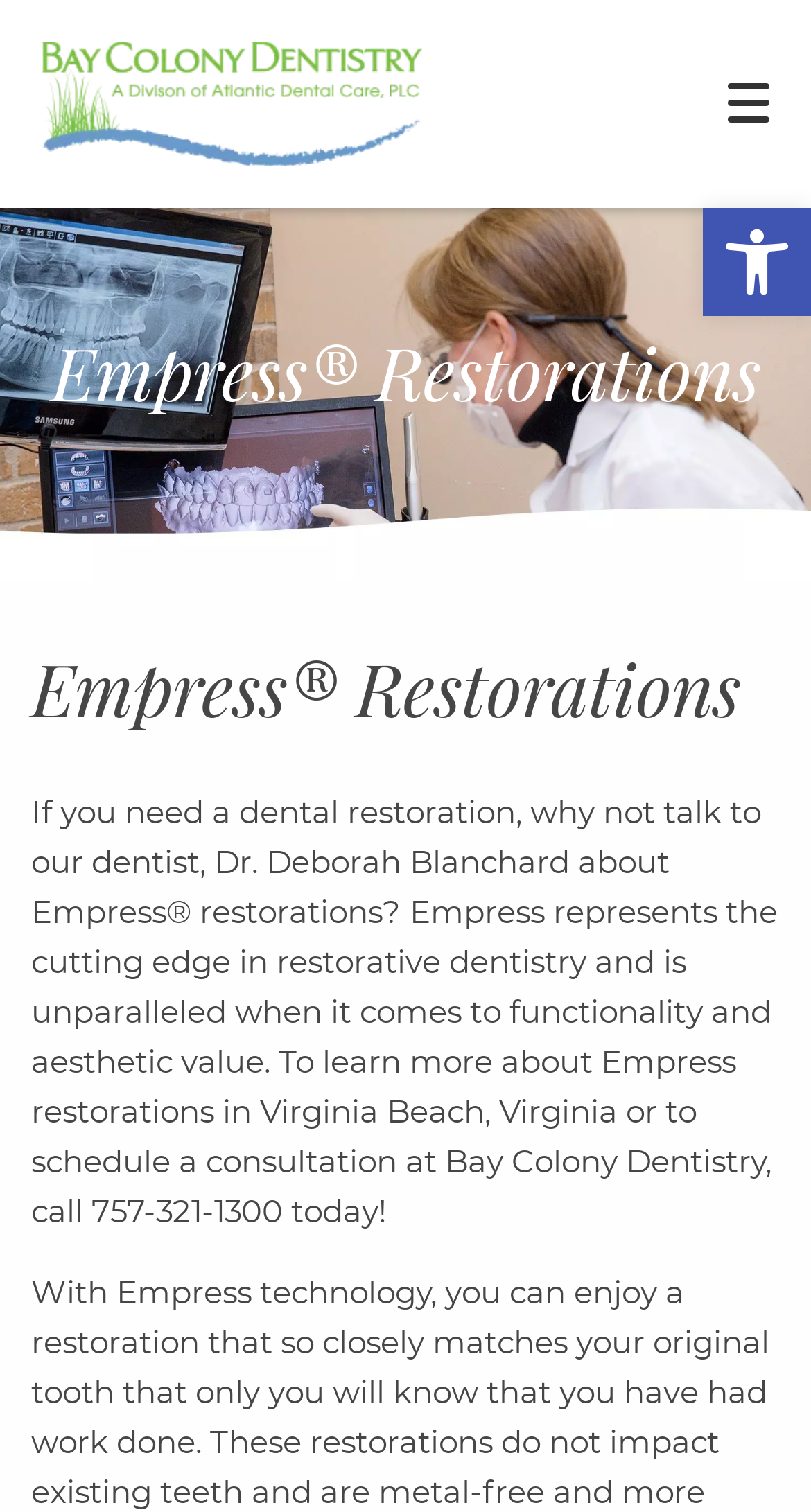Kindly provide the bounding box coordinates of the section you need to click on to fulfill the given instruction: "Toggle mobile menu".

[0.846, 0.028, 1.0, 0.109]